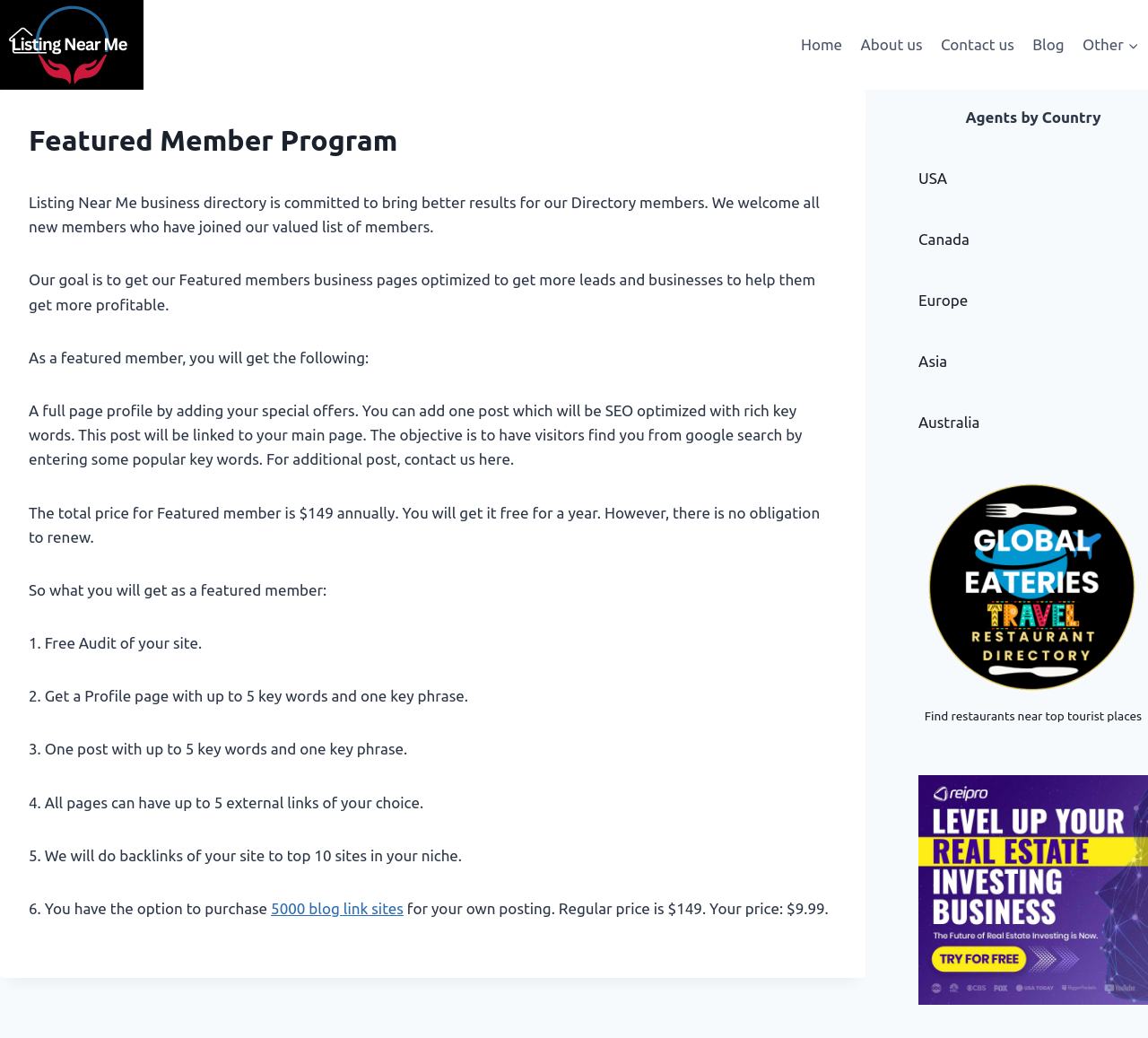Generate an in-depth caption that captures all aspects of the webpage.

The webpage is a business directory listing page, specifically the "Featured Member Program" page of "Listing Near Me". At the top left corner, there is a logo of "Listing Near Me" with a link to the homepage. 

To the right of the logo, there is a primary navigation menu with five links: "Home", "About us", "Contact us", "Blog", and "Other". 

Below the navigation menu, there is a main article section that takes up most of the page. The article is divided into several sections. The first section has a heading "Featured Member Program" and a brief introduction to the program. 

The next section explains the benefits of being a featured member, including a full-page profile, SEO-optimized posts, and more. The total price for the featured member is $149 annually, but it is free for the first year. 

The following section lists the benefits of being a featured member, including a free audit of the site, a profile page with up to 5 keywords and one key phrase, one post with up to 5 keywords and one key phrase, and more. 

To the right of the article section, there is a sidebar with several links, including "Agents by Country" with links to different countries such as the USA, Canada, Europe, Asia, and Australia. Below the country links, there is a figure with a link to "Find restaurants near top tourist places". 

At the bottom of the sidebar, there is a link to "myreipro" with an image.